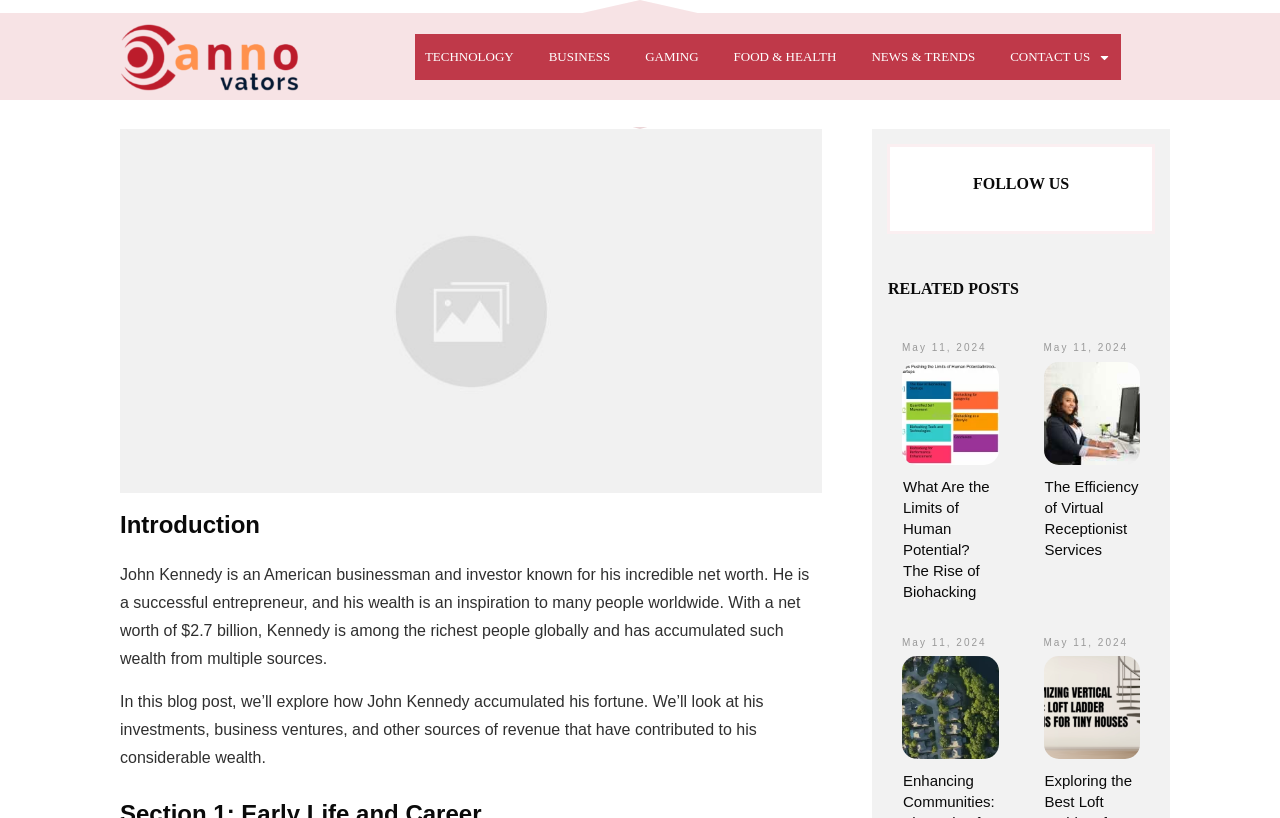From the given element description: "Business", find the bounding box for the UI element. Provide the coordinates as four float numbers between 0 and 1, in the order [left, top, right, bottom].

[0.429, 0.054, 0.477, 0.086]